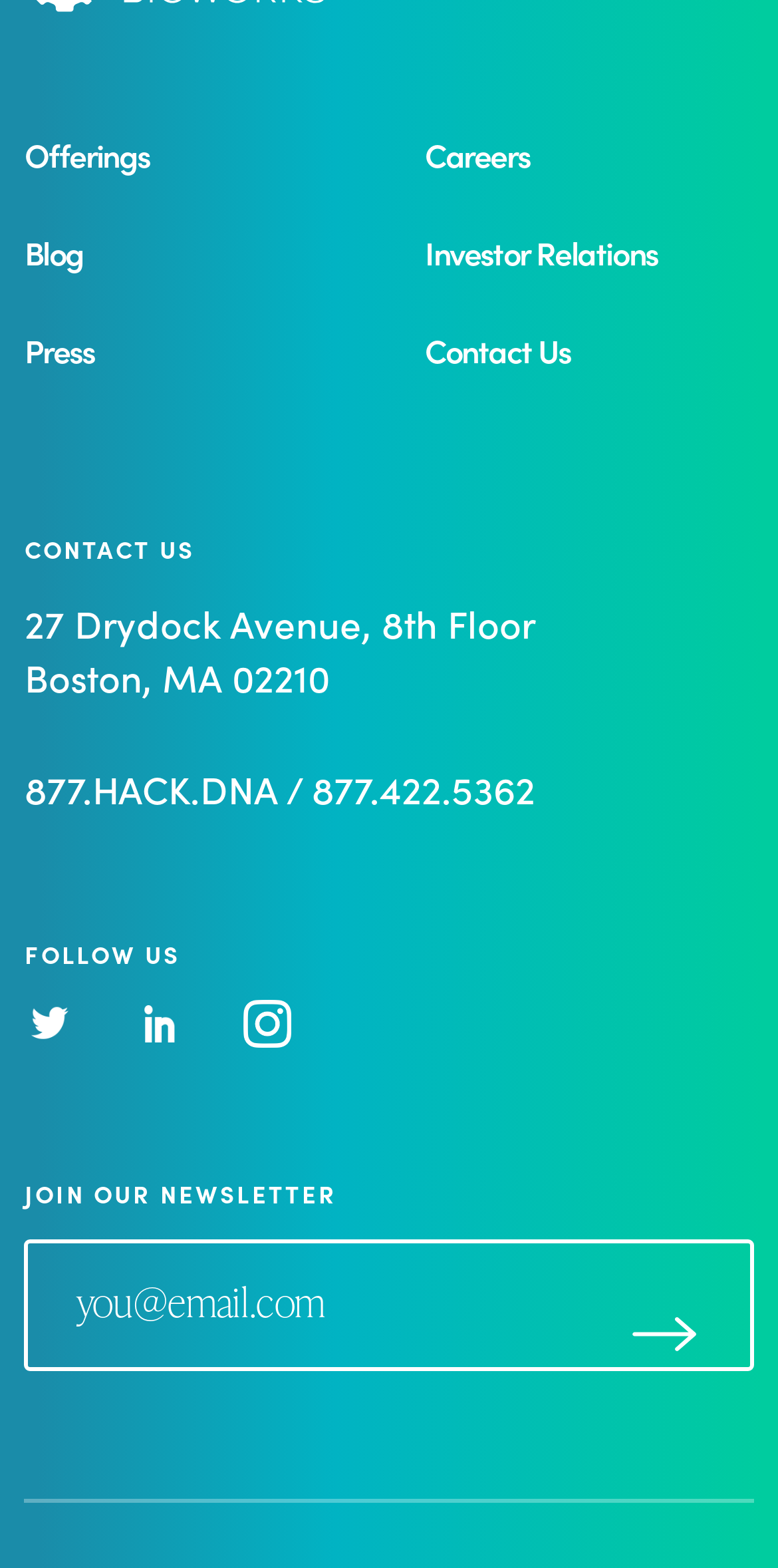What is required to submit the newsletter form?
Please provide a comprehensive answer to the question based on the webpage screenshot.

The newsletter form requires an email address to be submitted, as indicated by the 'Email*' label and the required textbox.